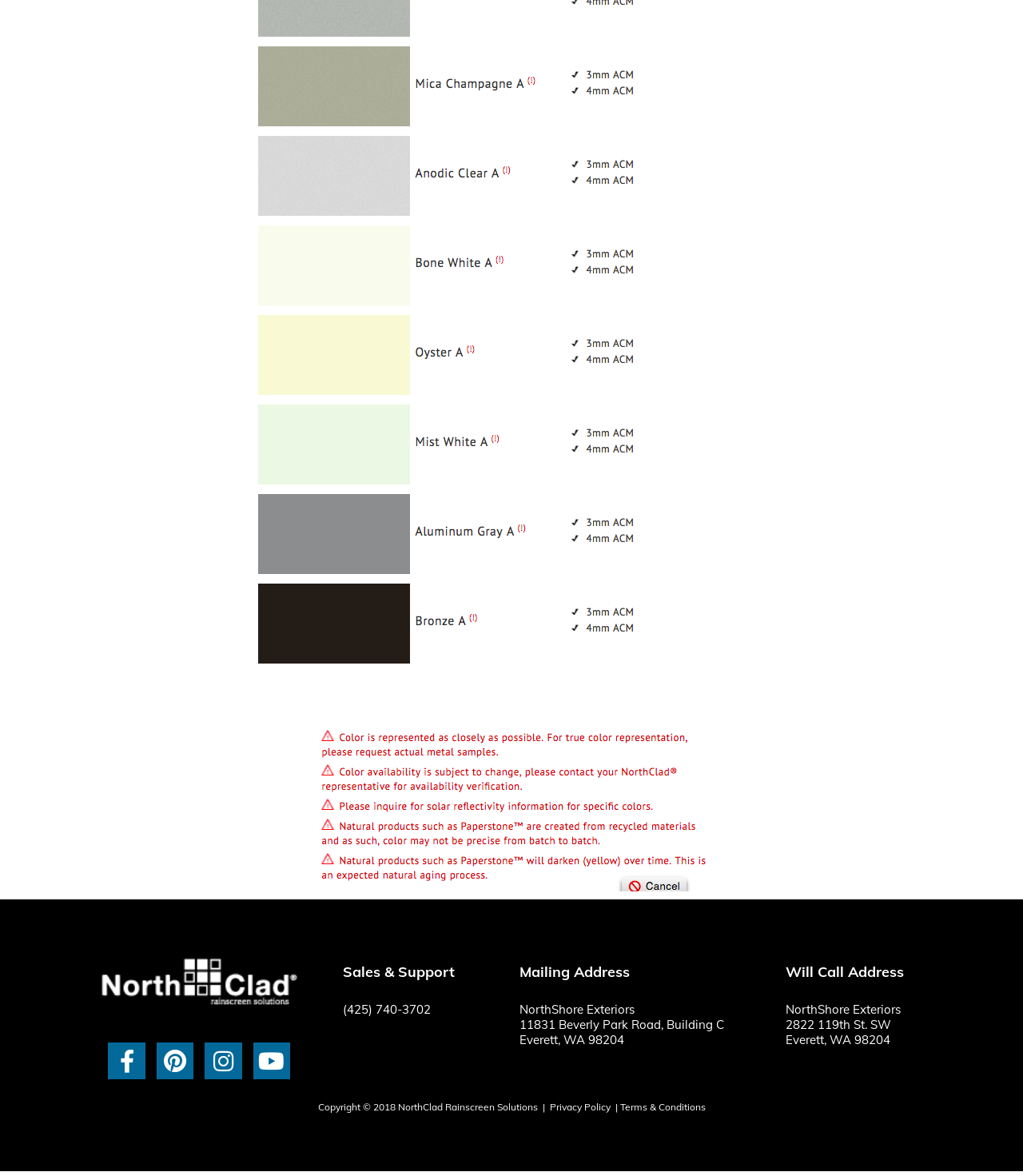Identify the bounding box for the UI element described as: "Facebook-f". Ensure the coordinates are four float numbers between 0 and 1, formatted as [left, top, right, bottom].

[0.106, 0.886, 0.142, 0.918]